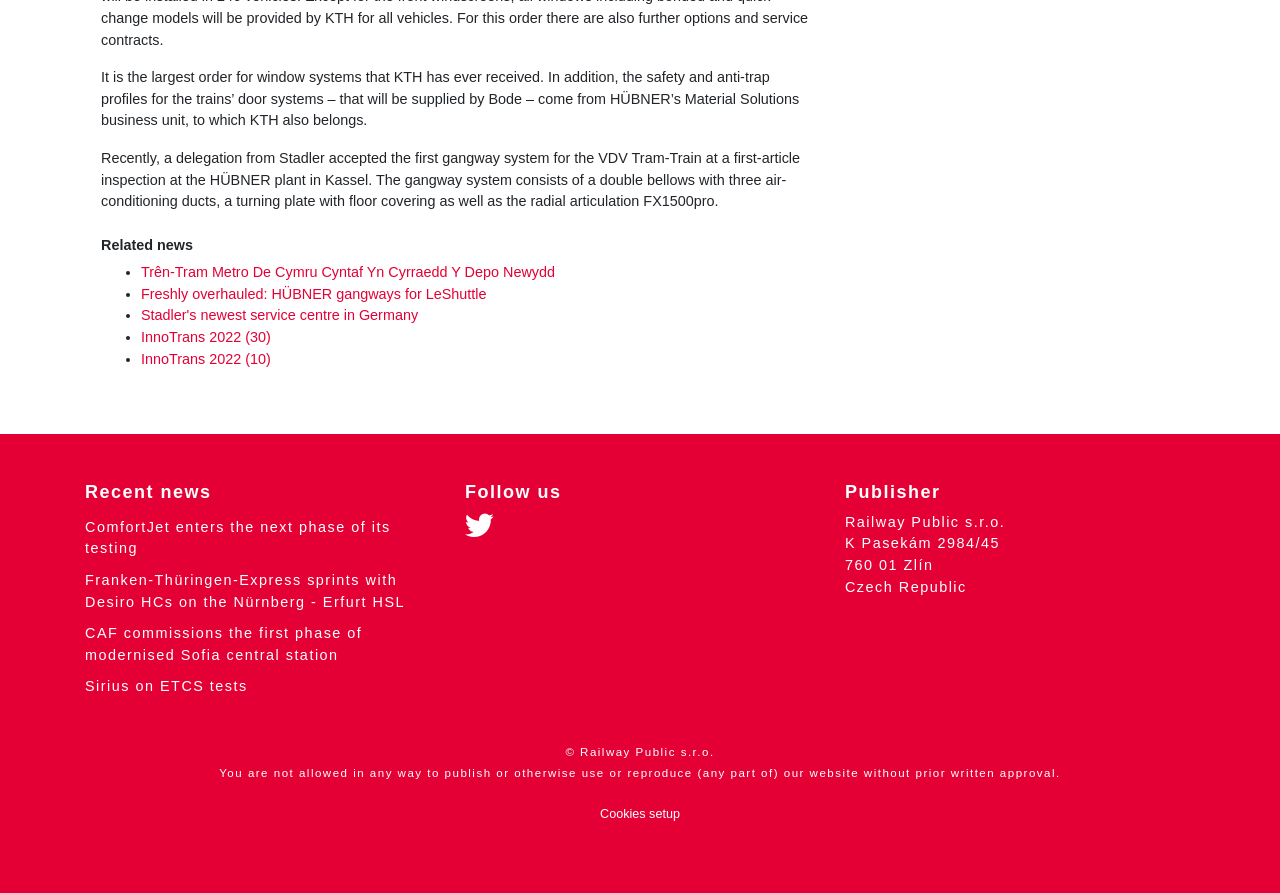Respond with a single word or phrase for the following question: 
What is the purpose of the button at the bottom of the webpage?

Cookies setup